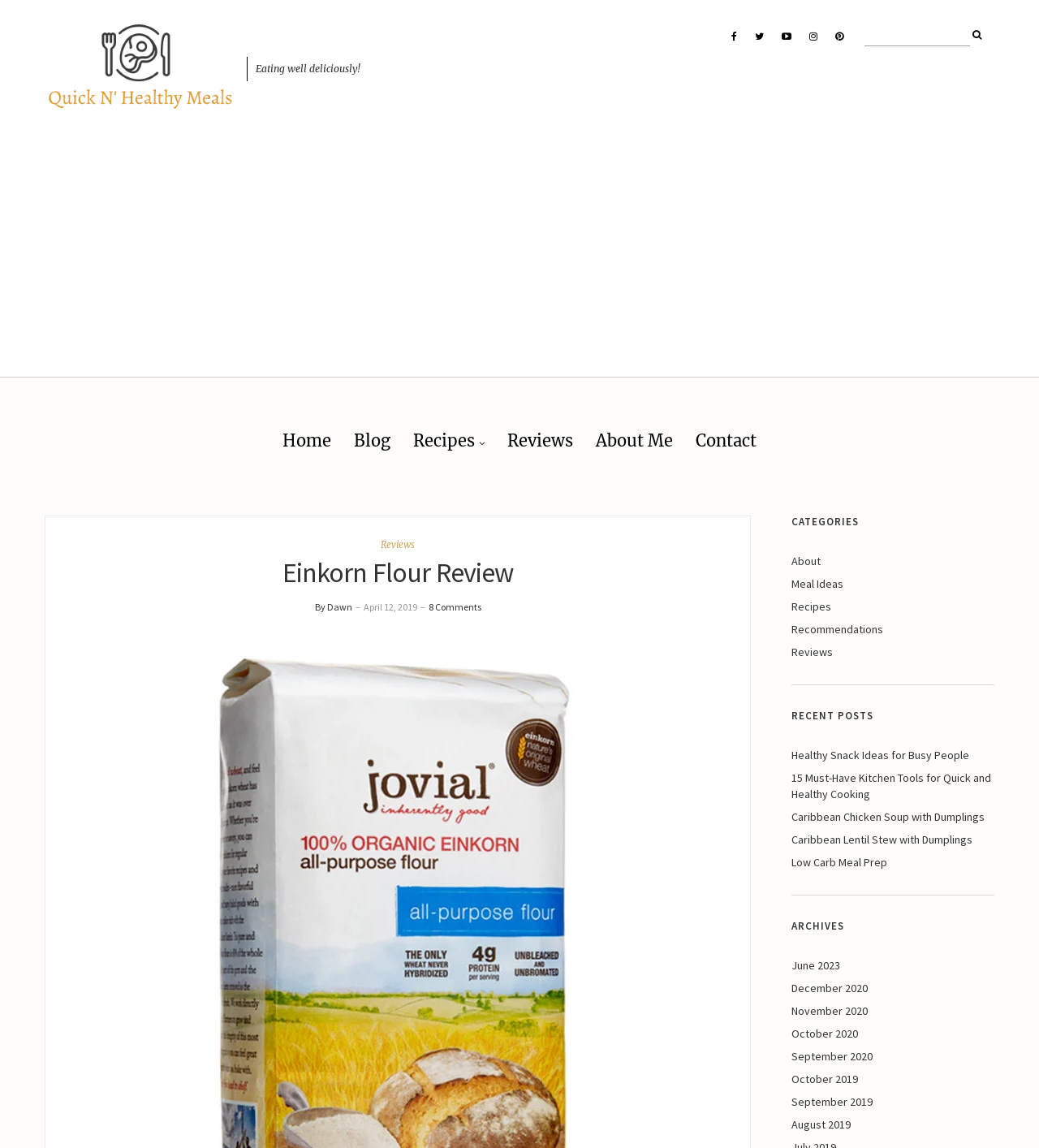Please provide the bounding box coordinates for the element that needs to be clicked to perform the following instruction: "read Einkorn Flour Review". The coordinates should be given as four float numbers between 0 and 1, i.e., [left, top, right, bottom].

[0.059, 0.487, 0.706, 0.511]